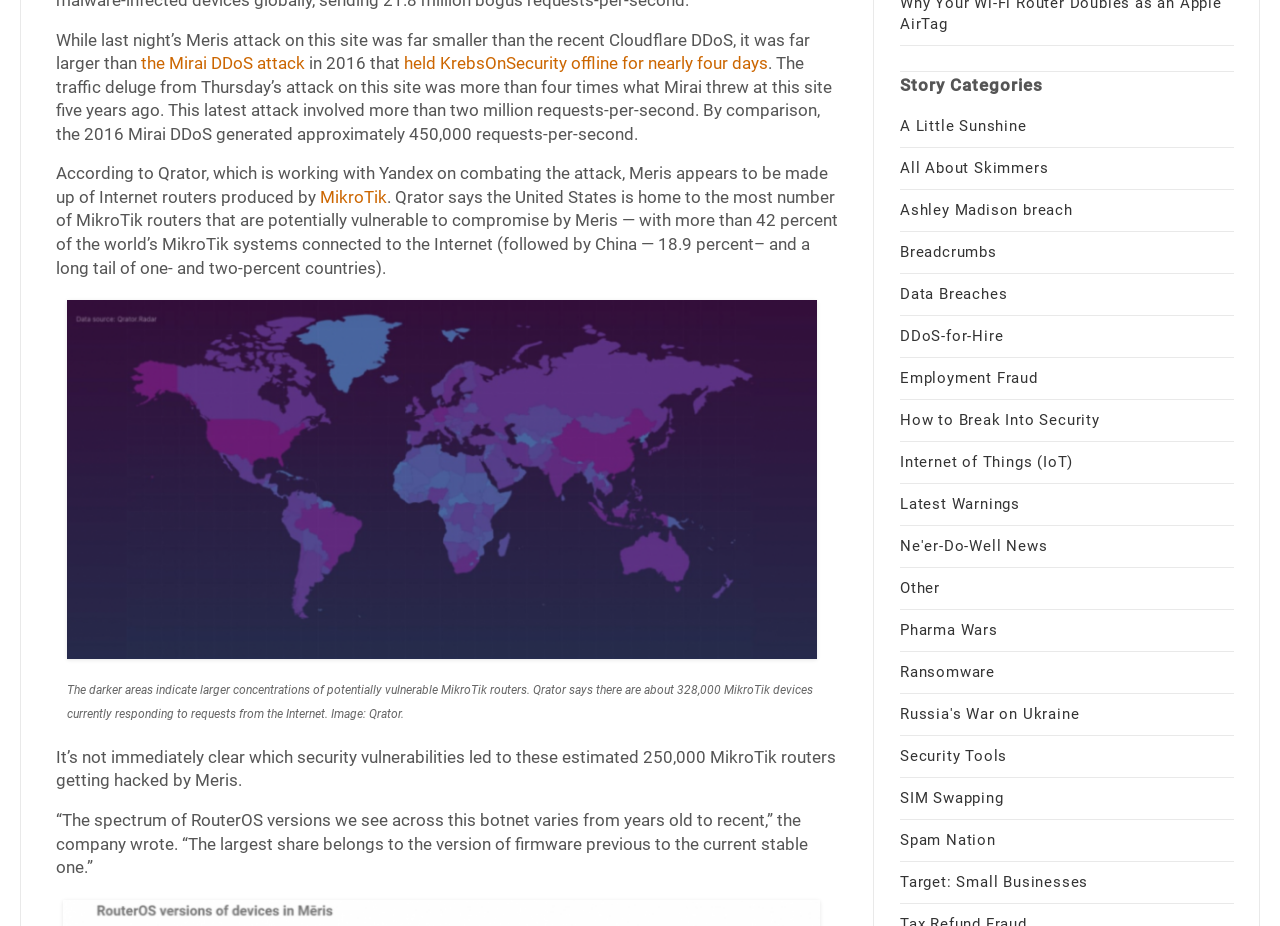Use a single word or phrase to answer this question: 
What is the category of the story?

A Little Sunshine